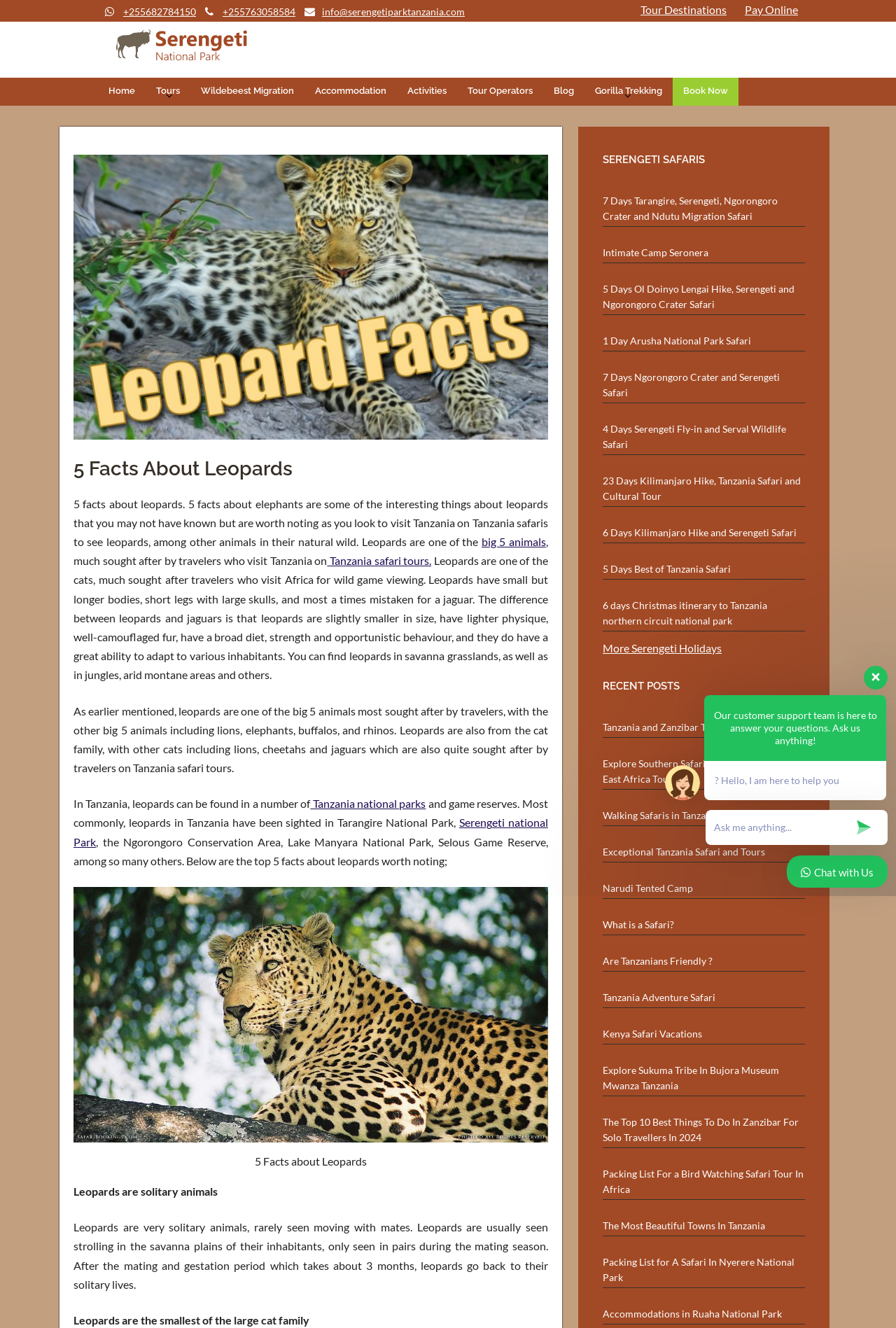Specify the bounding box coordinates of the region I need to click to perform the following instruction: "Click on '5 Days Ol Doinyo Lengai Hike, Serengeti and Ngorongoro Crater Safari'". The coordinates must be four float numbers in the range of 0 to 1, i.e., [left, top, right, bottom].

[0.673, 0.208, 0.898, 0.235]